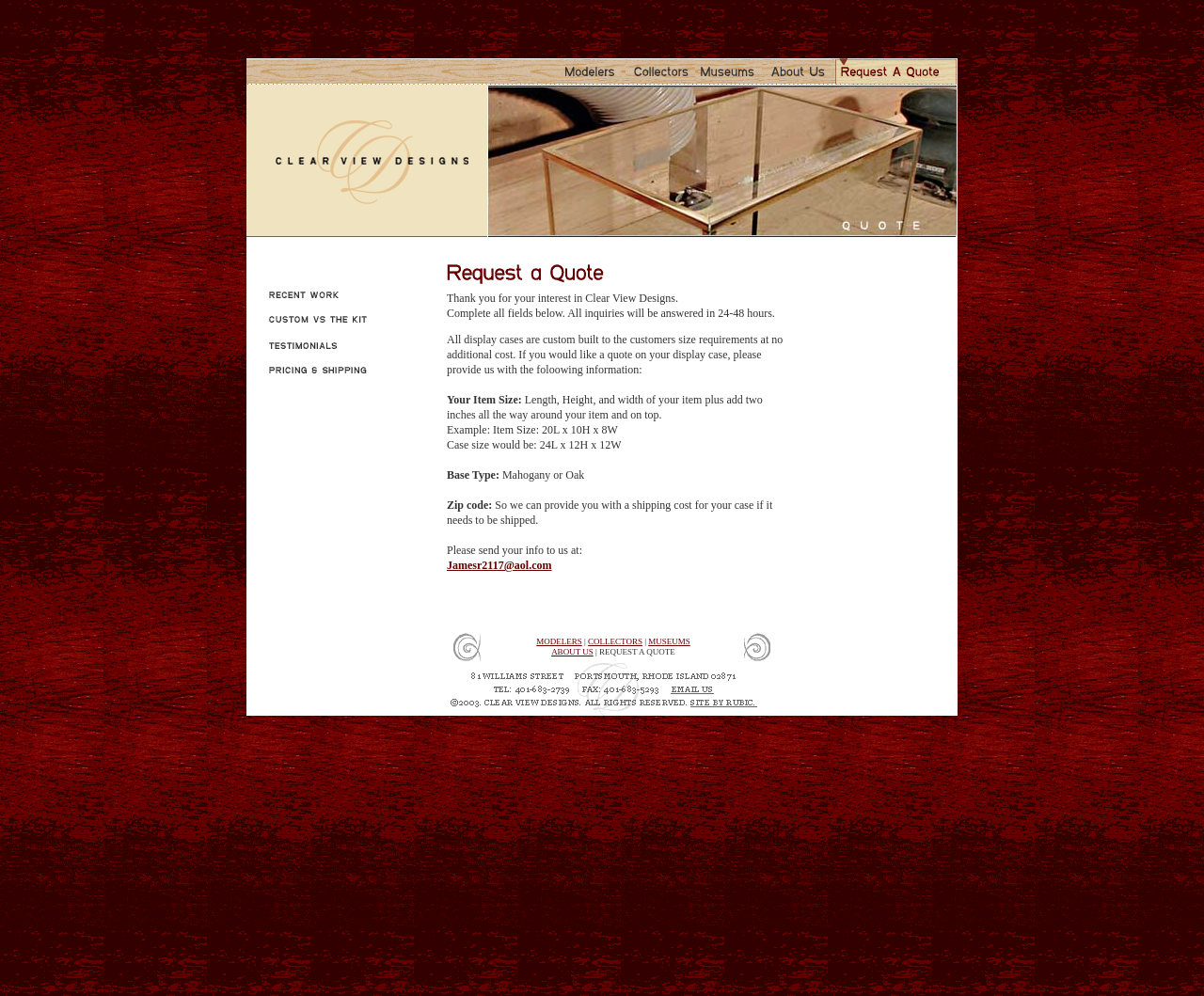Using the elements shown in the image, answer the question comprehensively: How long does it take to answer inquiries?

According to the webpage, all inquiries will be answered in 24-48 hours, which indicates the timeframe for responding to customer queries.